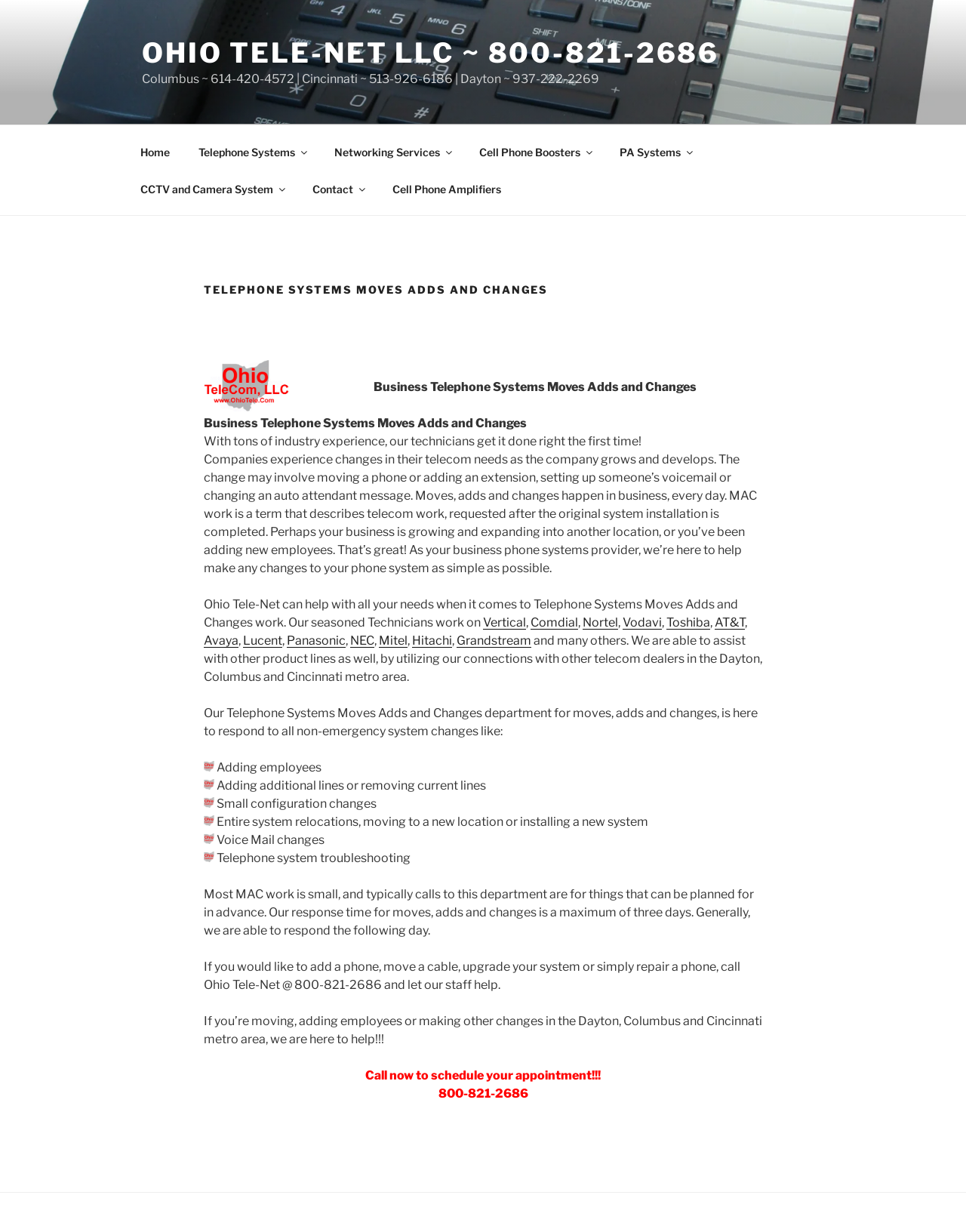Identify the bounding box coordinates for the UI element described by the following text: "NOS beste nieuws-app 2013". Provide the coordinates as four float numbers between 0 and 1, in the format [left, top, right, bottom].

None